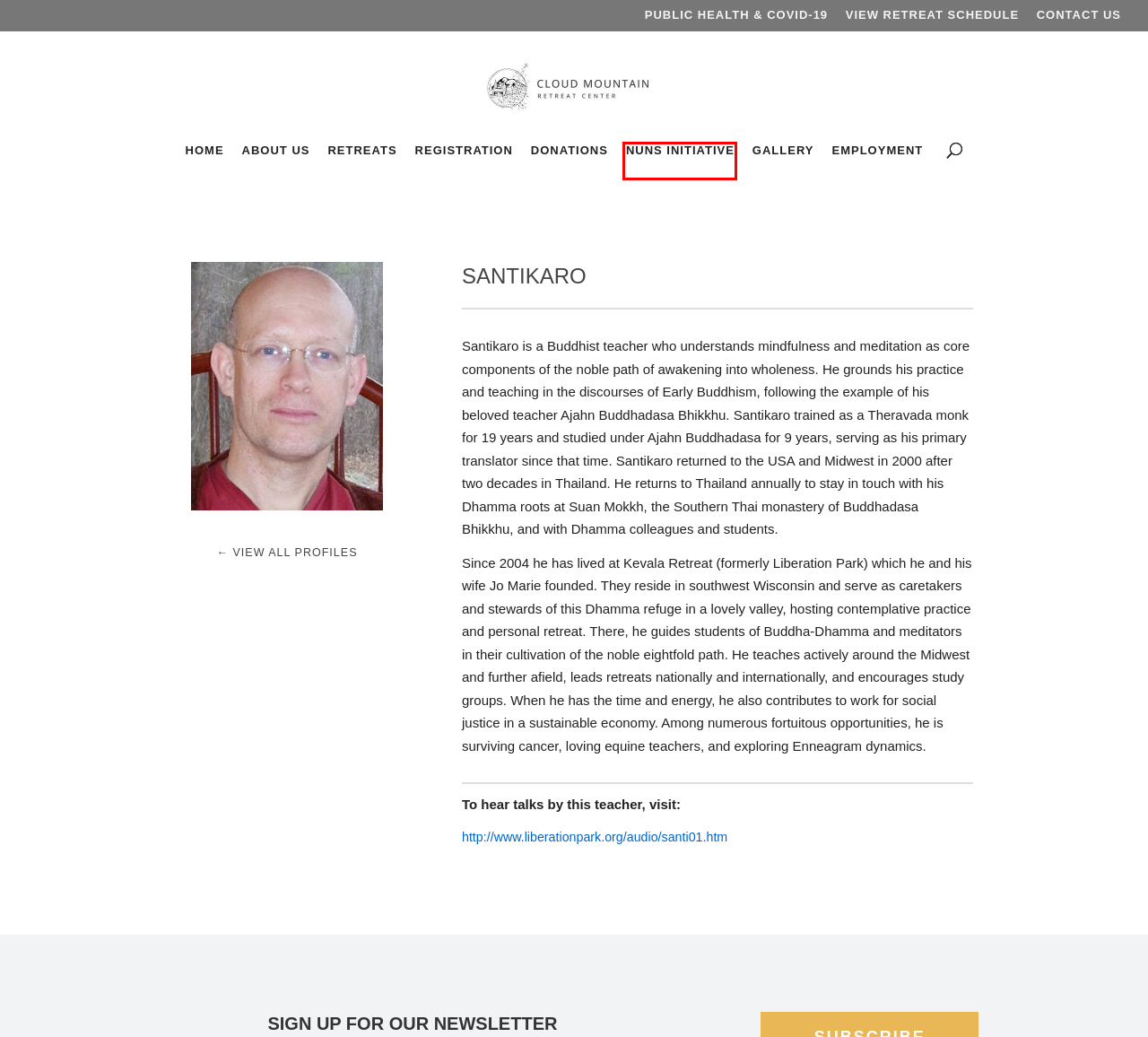Examine the screenshot of the webpage, which has a red bounding box around a UI element. Select the webpage description that best fits the new webpage after the element inside the red bounding box is clicked. Here are the choices:
A. All Retreats | Cloud Mountain Retreat Center
B. Coronavirus | Cloud Mountain Retreat Center
C. TEACHERS | Cloud Mountain Retreat Center
D. REGISTRATION OVERVIEW | Cloud Mountain Retreat Center
E. CONTACT | Cloud Mountain Retreat Center
F. NUNS INITIATIVE | Cloud Mountain Retreat Center
G. ABOUT US | Cloud Mountain Retreat Center
H. Photo Gallery | Cloud Mountain Retreat Center

F